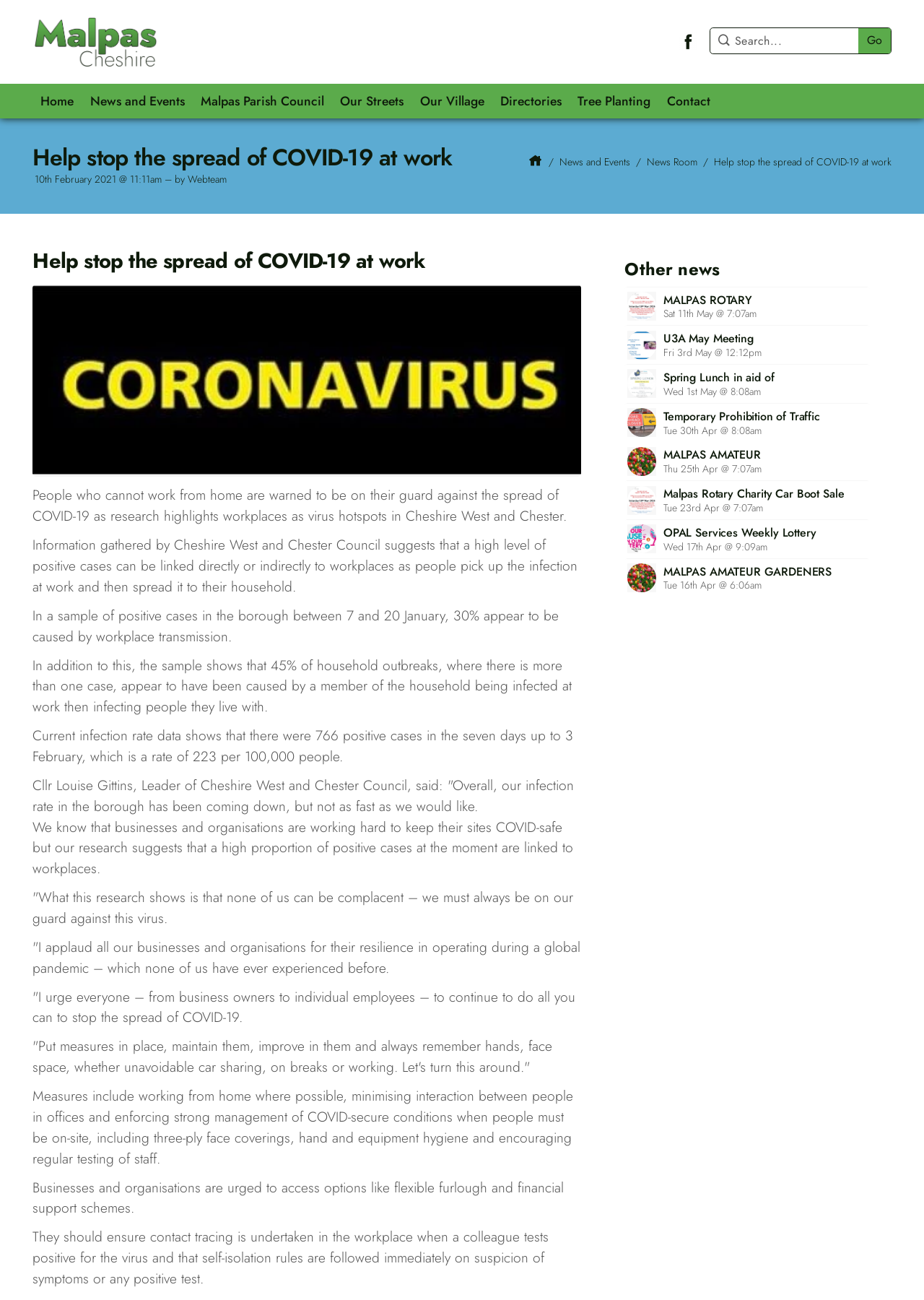Please provide the bounding box coordinates for the element that needs to be clicked to perform the instruction: "Visit Malpas Online Facebook Page". The coordinates must consist of four float numbers between 0 and 1, formatted as [left, top, right, bottom].

[0.735, 0.025, 0.754, 0.038]